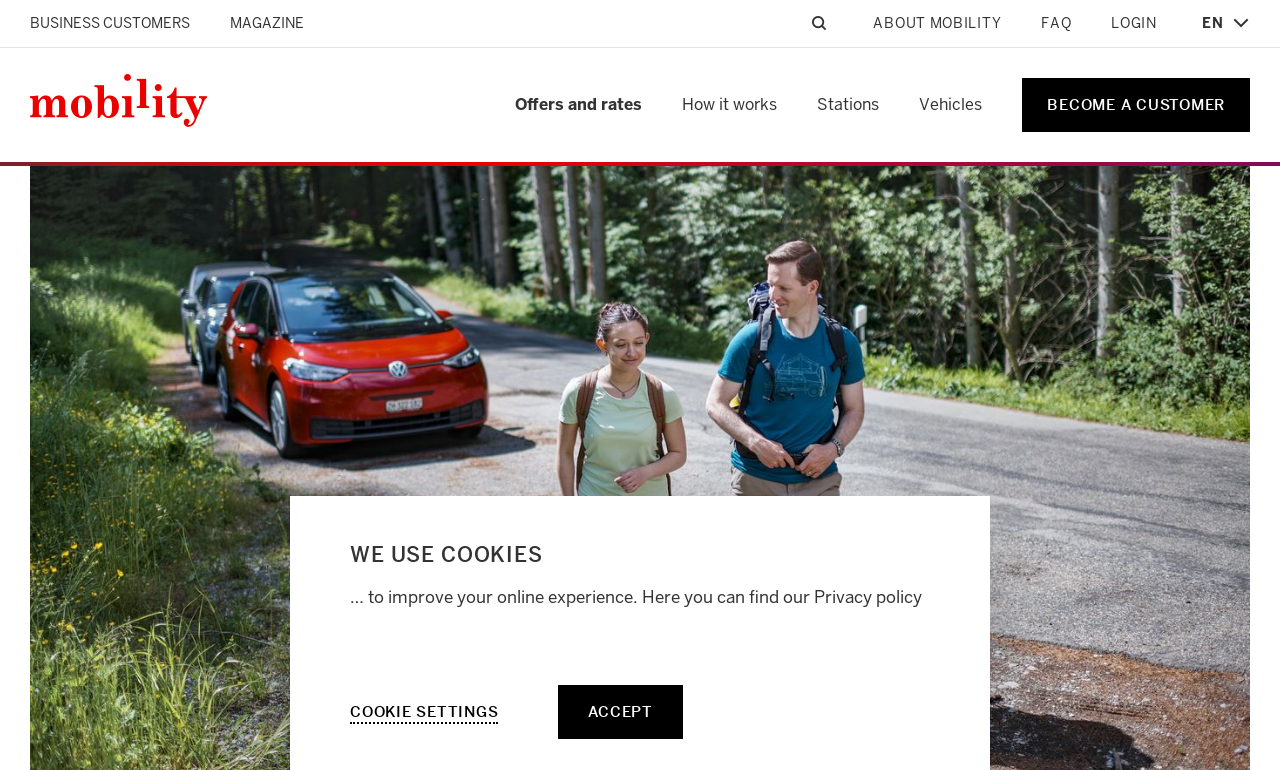What is the last link in the top navigation bar?
Please craft a detailed and exhaustive response to the question.

I looked at the top navigation bar and found the links in order from left to right. The last link is 'LOGIN'.